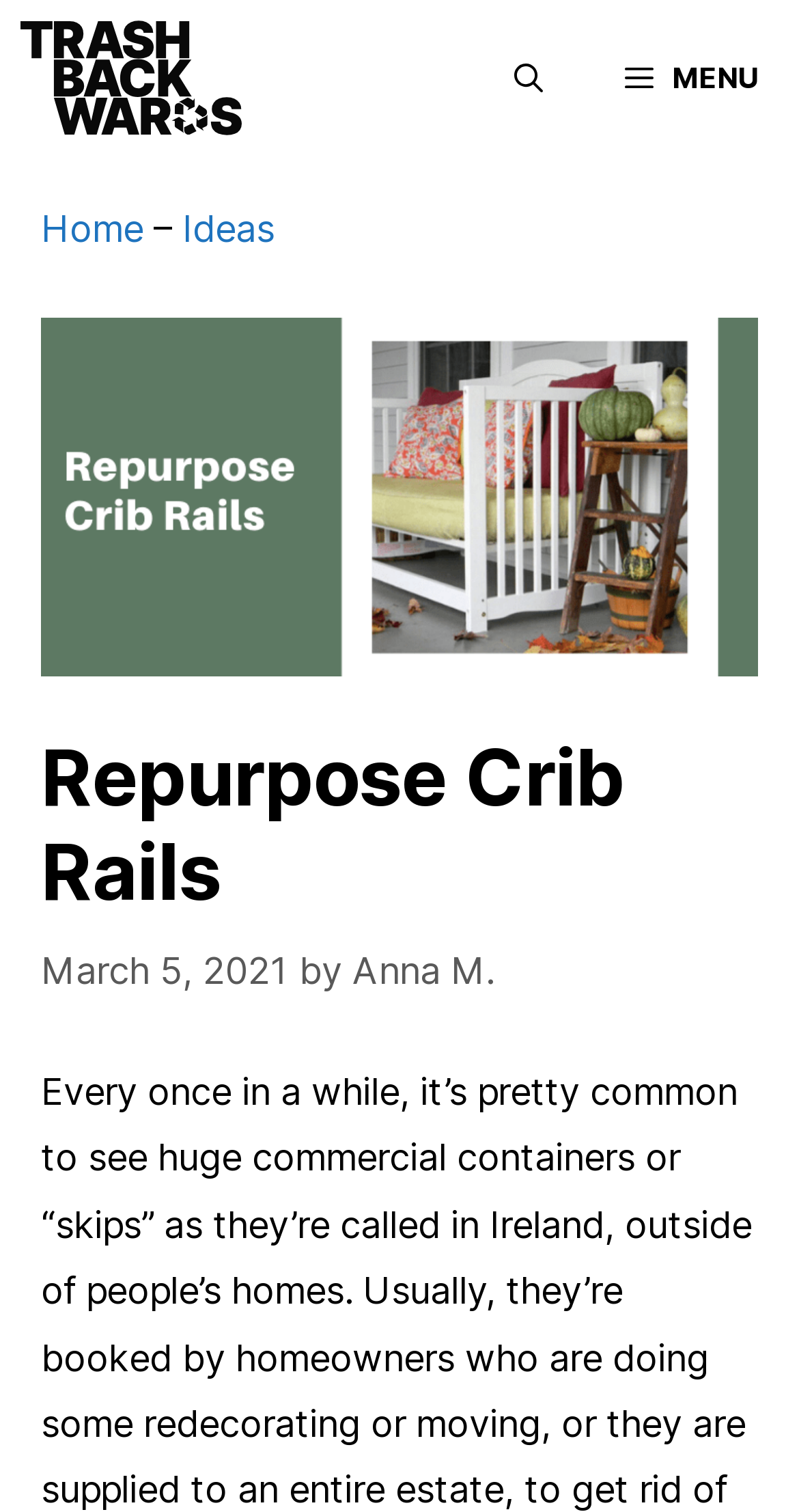What is the name of the website?
Based on the visual content, answer with a single word or a brief phrase.

TrashBackwards